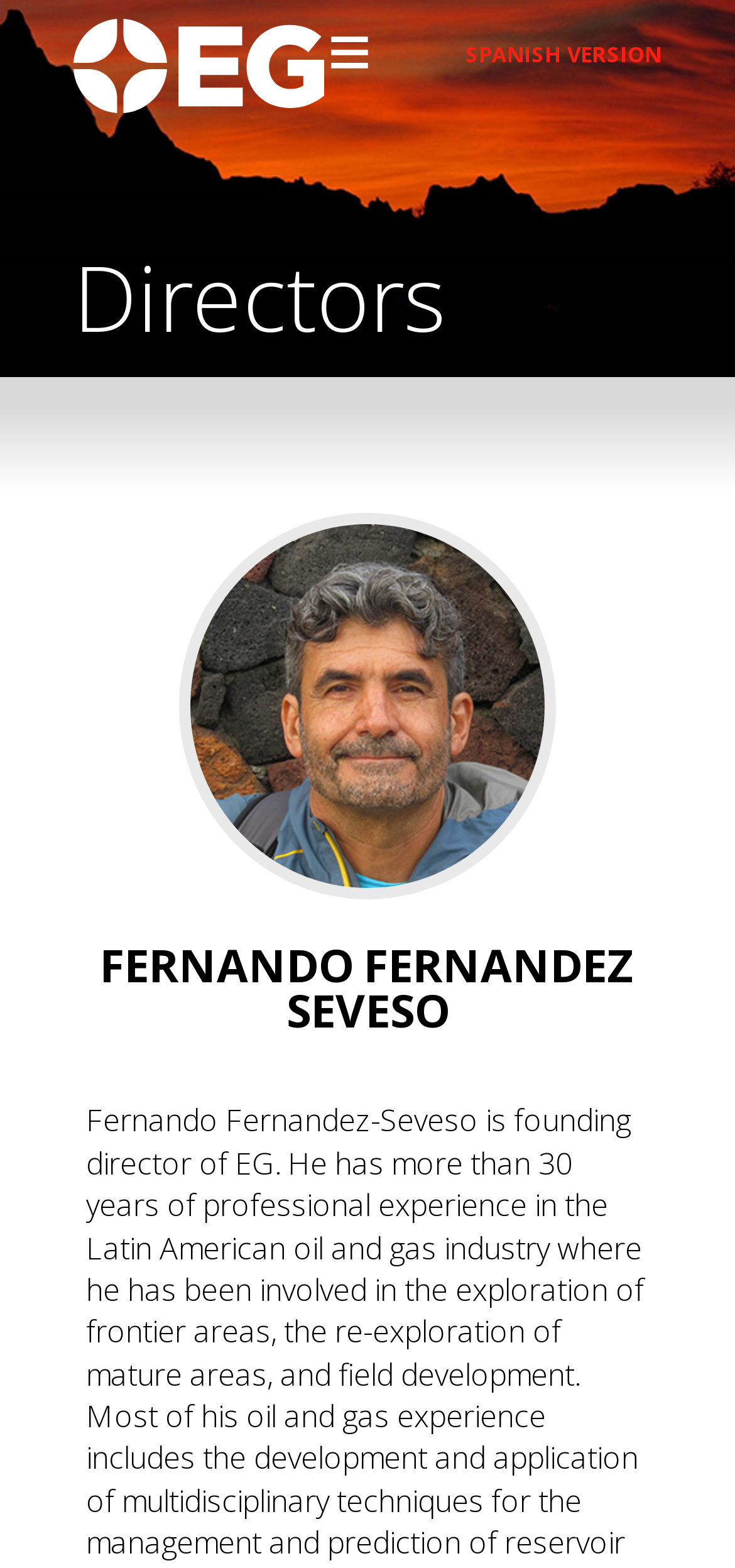Predict the bounding box for the UI component with the following description: "≡✕".

[0.446, 0.012, 0.561, 0.031]